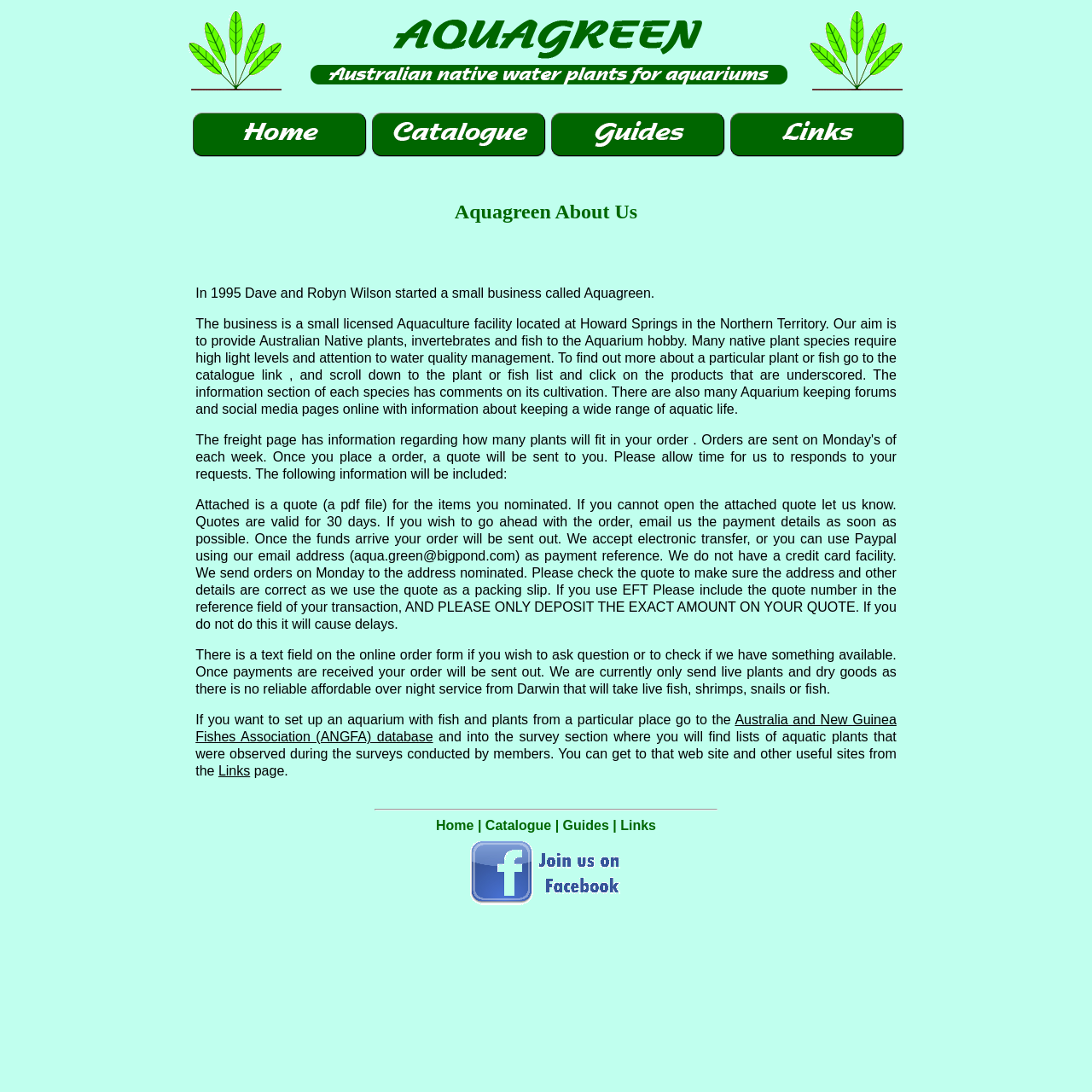From the webpage screenshot, predict the bounding box of the UI element that matches this description: "Home".

[0.399, 0.749, 0.434, 0.762]